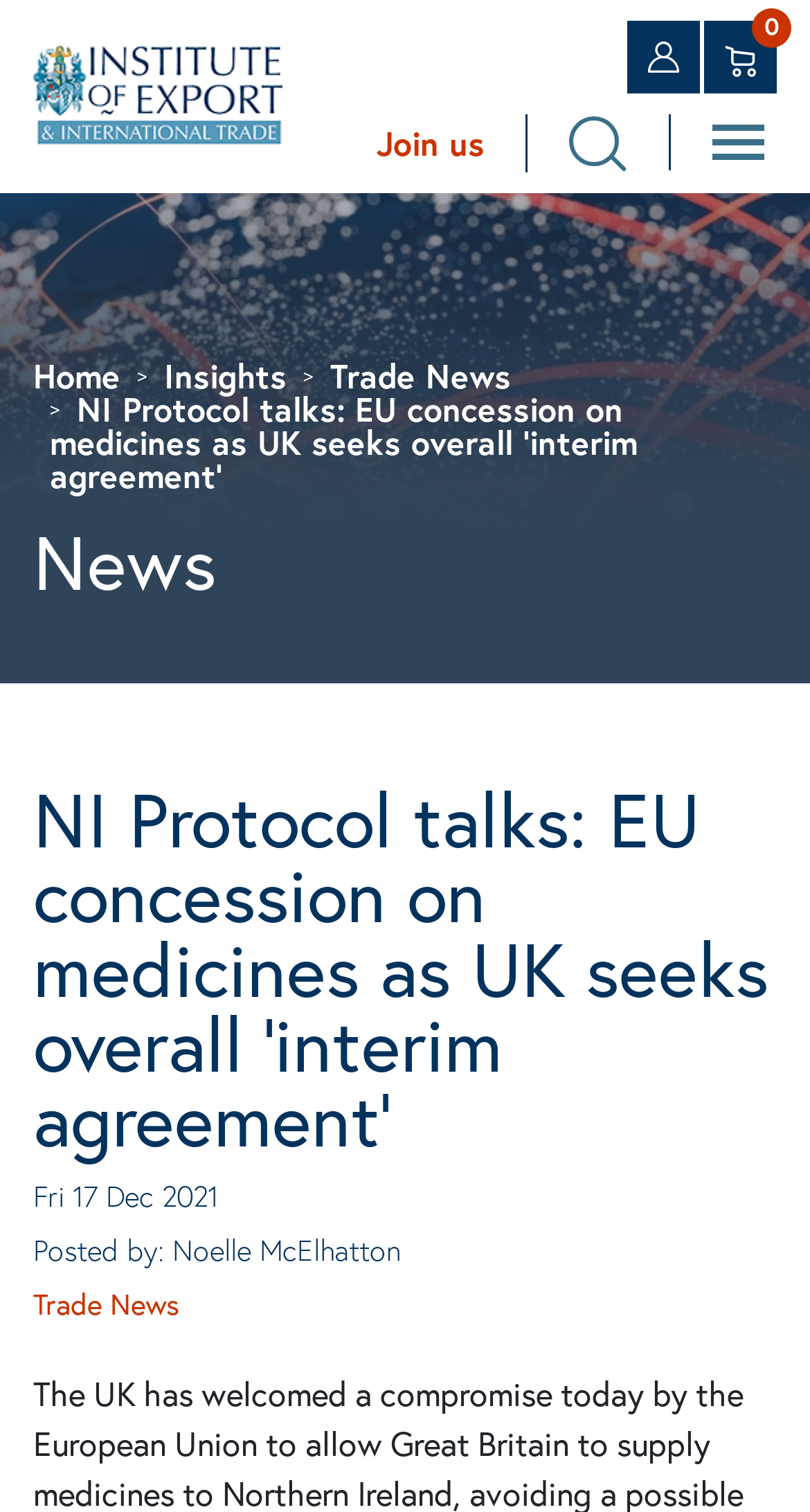What is the text of the main heading?
Analyze the screenshot and provide a detailed answer to the question.

I found the main heading by looking at the heading element with the text 'NI Protocol talks: EU concession on medicines as UK seeks overall 'interim agreement'' located at the coordinates [0.041, 0.517, 0.959, 0.765].